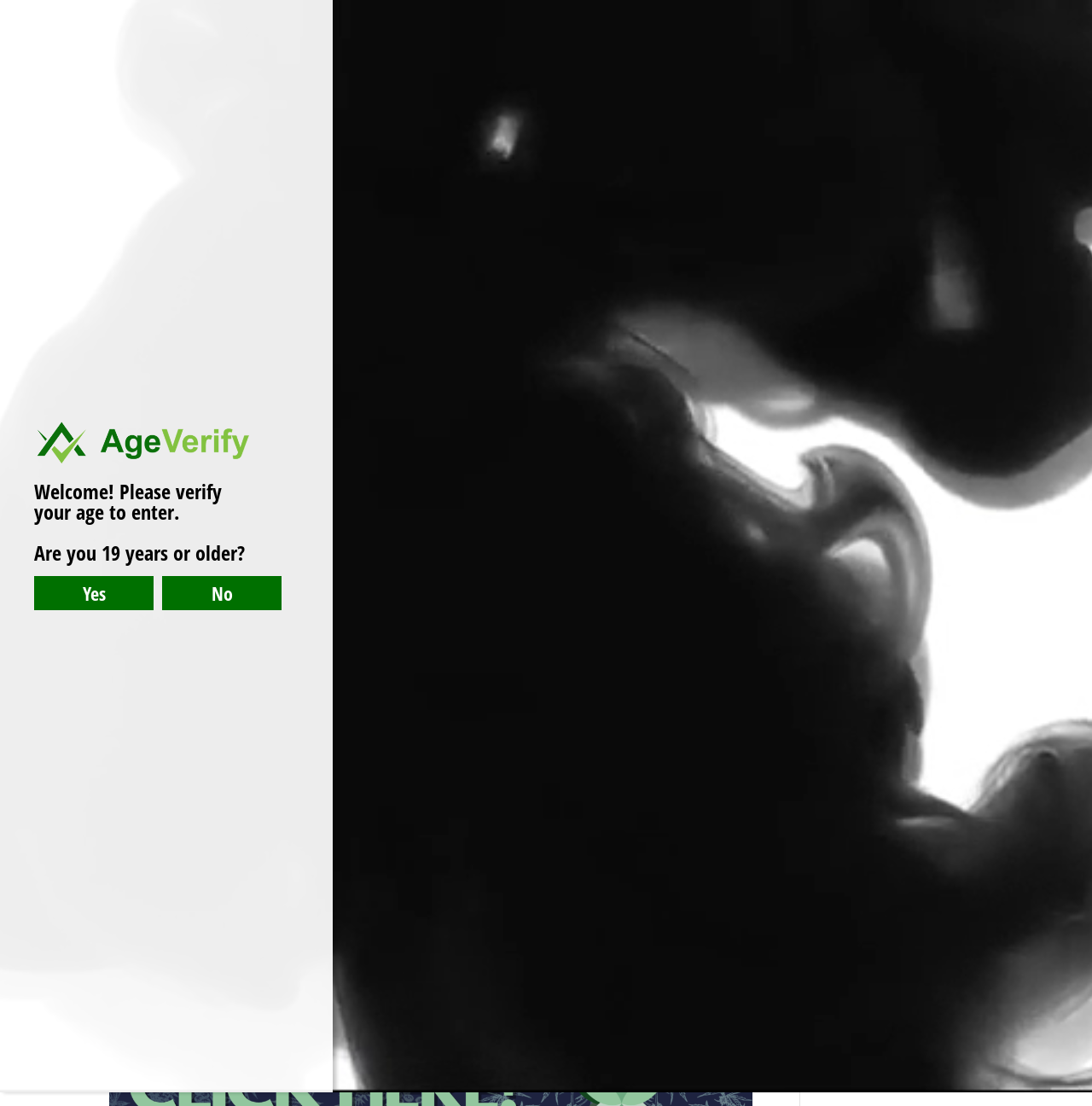Please identify the bounding box coordinates of the element that needs to be clicked to perform the following instruction: "Click on the 'Home' link".

[0.198, 0.042, 0.238, 0.096]